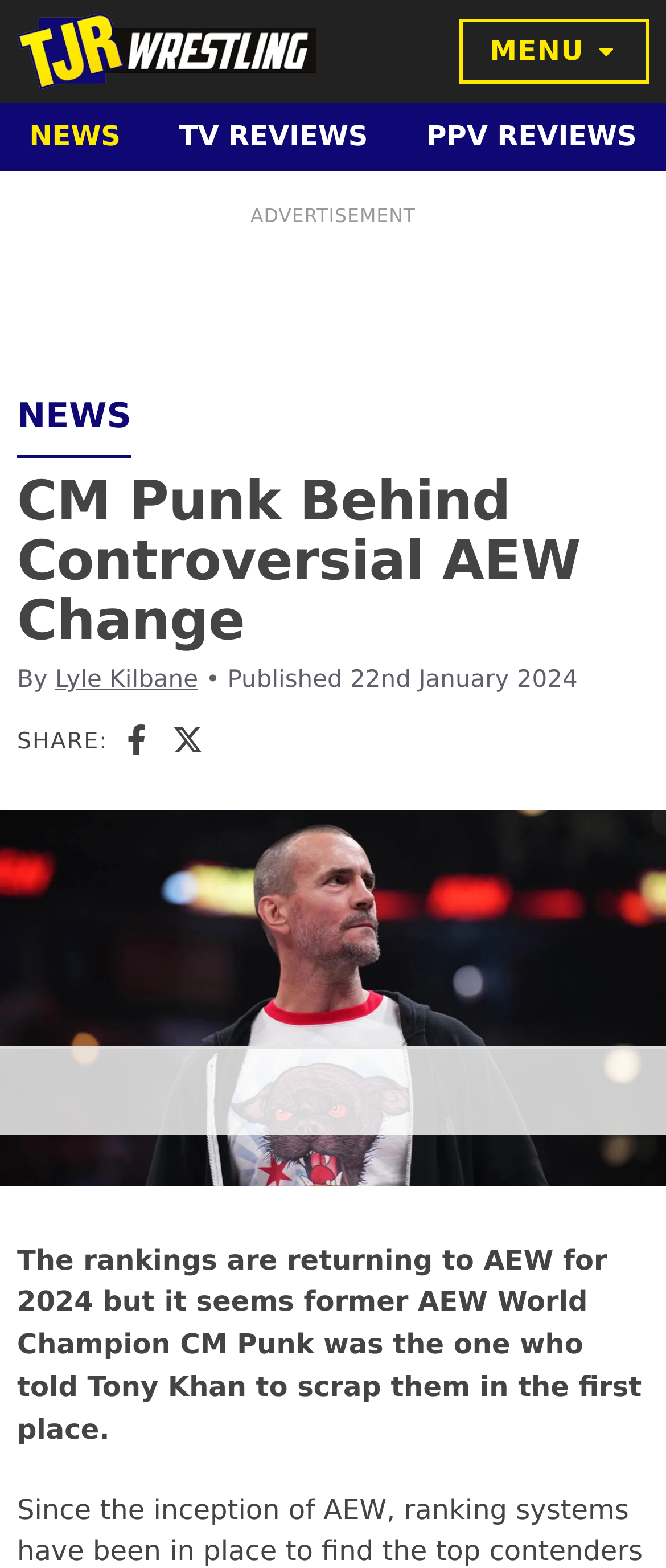What is the name of the website?
Kindly give a detailed and elaborate answer to the question.

The name of the website can be found at the top left corner of the webpage, where the logo 'TJR Wrestling' is located, which is also a link.